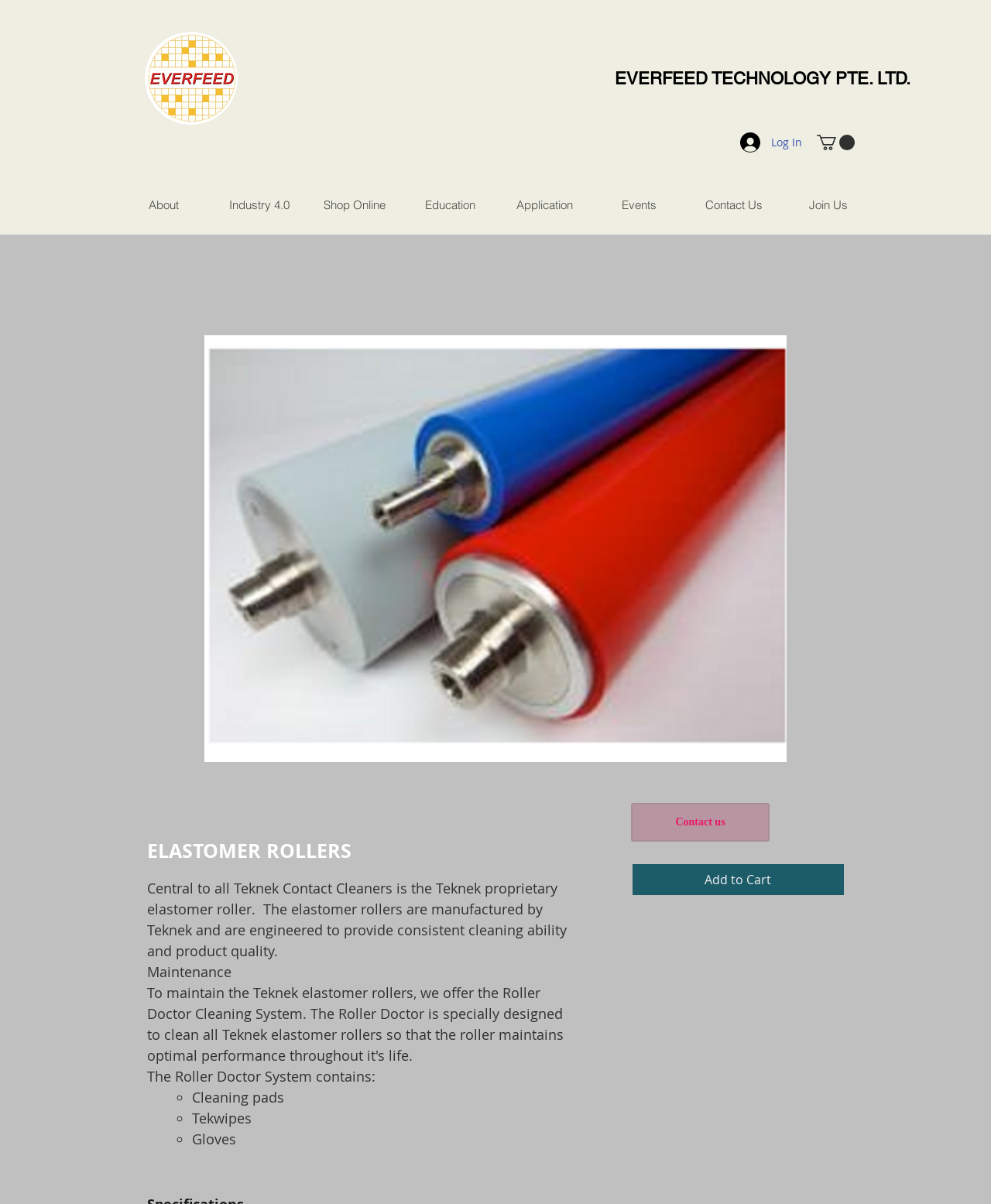Please identify the bounding box coordinates of the element that needs to be clicked to execute the following command: "Add the product to cart". Provide the bounding box using four float numbers between 0 and 1, formatted as [left, top, right, bottom].

[0.638, 0.718, 0.852, 0.743]